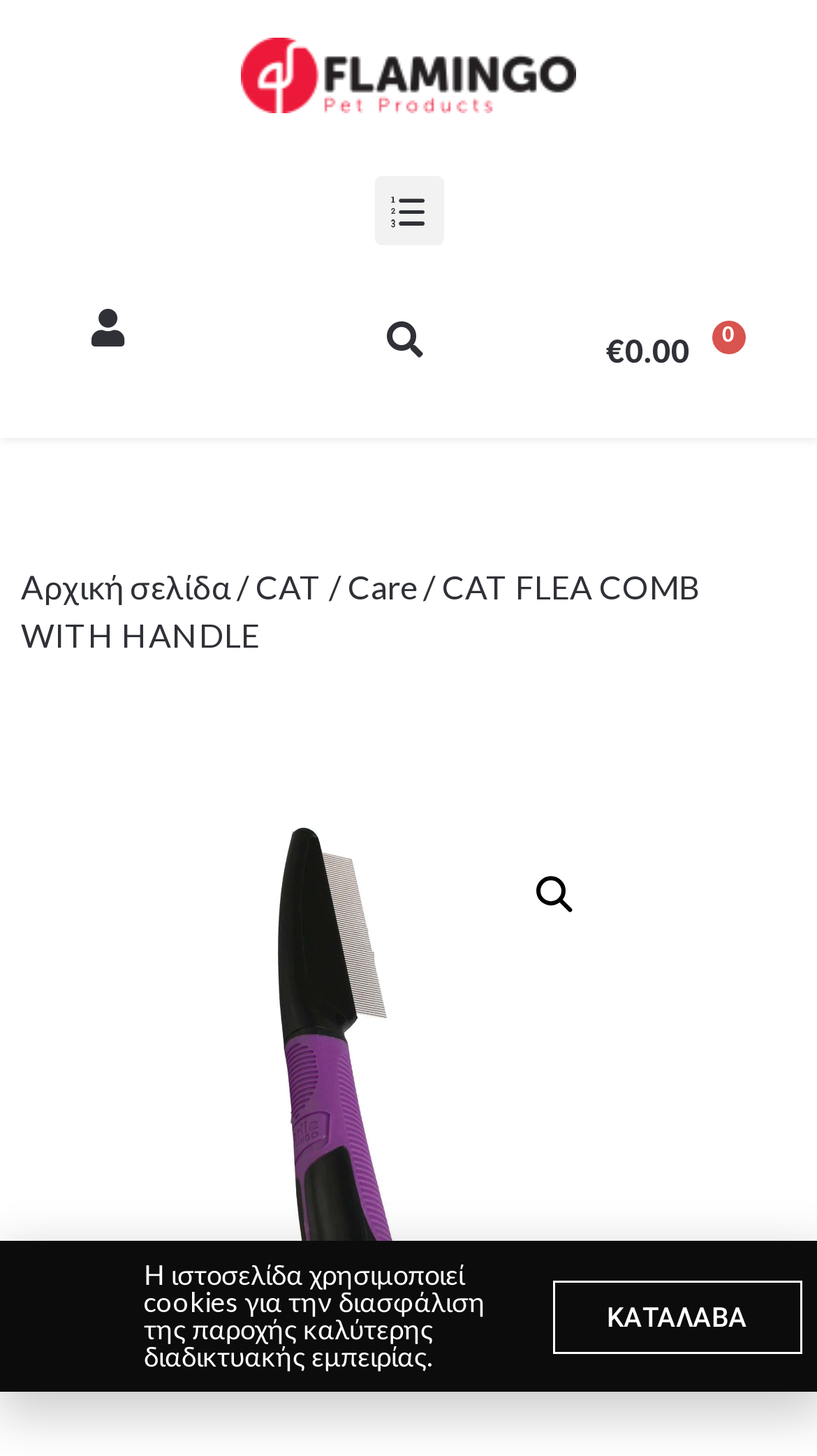Identify the bounding box coordinates of the clickable section necessary to follow the following instruction: "Check Timetables". The coordinates should be presented as four float numbers from 0 to 1, i.e., [left, top, right, bottom].

None